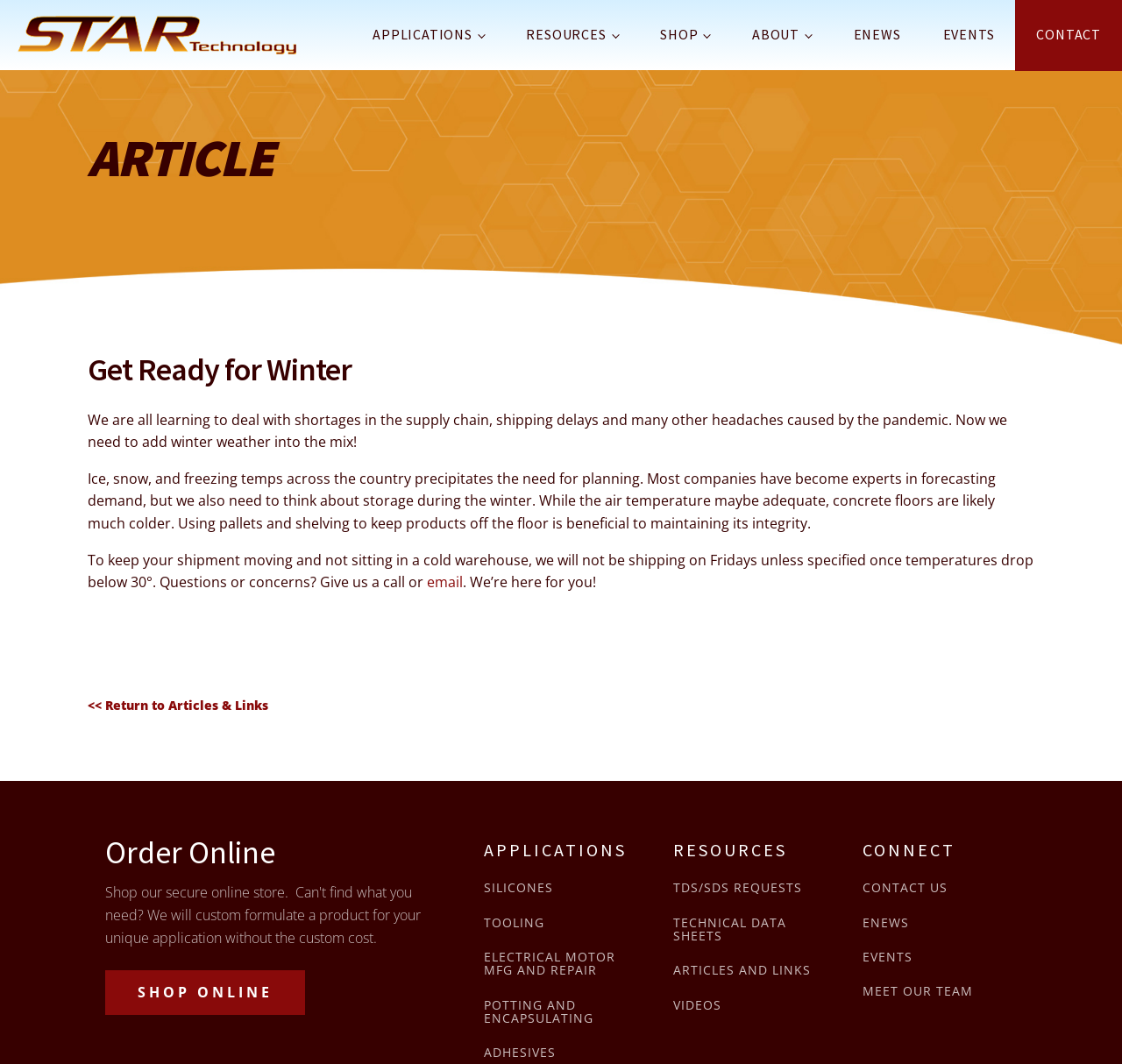Please provide a comprehensive response to the question below by analyzing the image: 
What is the purpose of using pallets and shelving?

According to the text, using pallets and shelving is beneficial to maintaining the integrity of products during winter, as concrete floors are likely to be much colder than the air temperature.